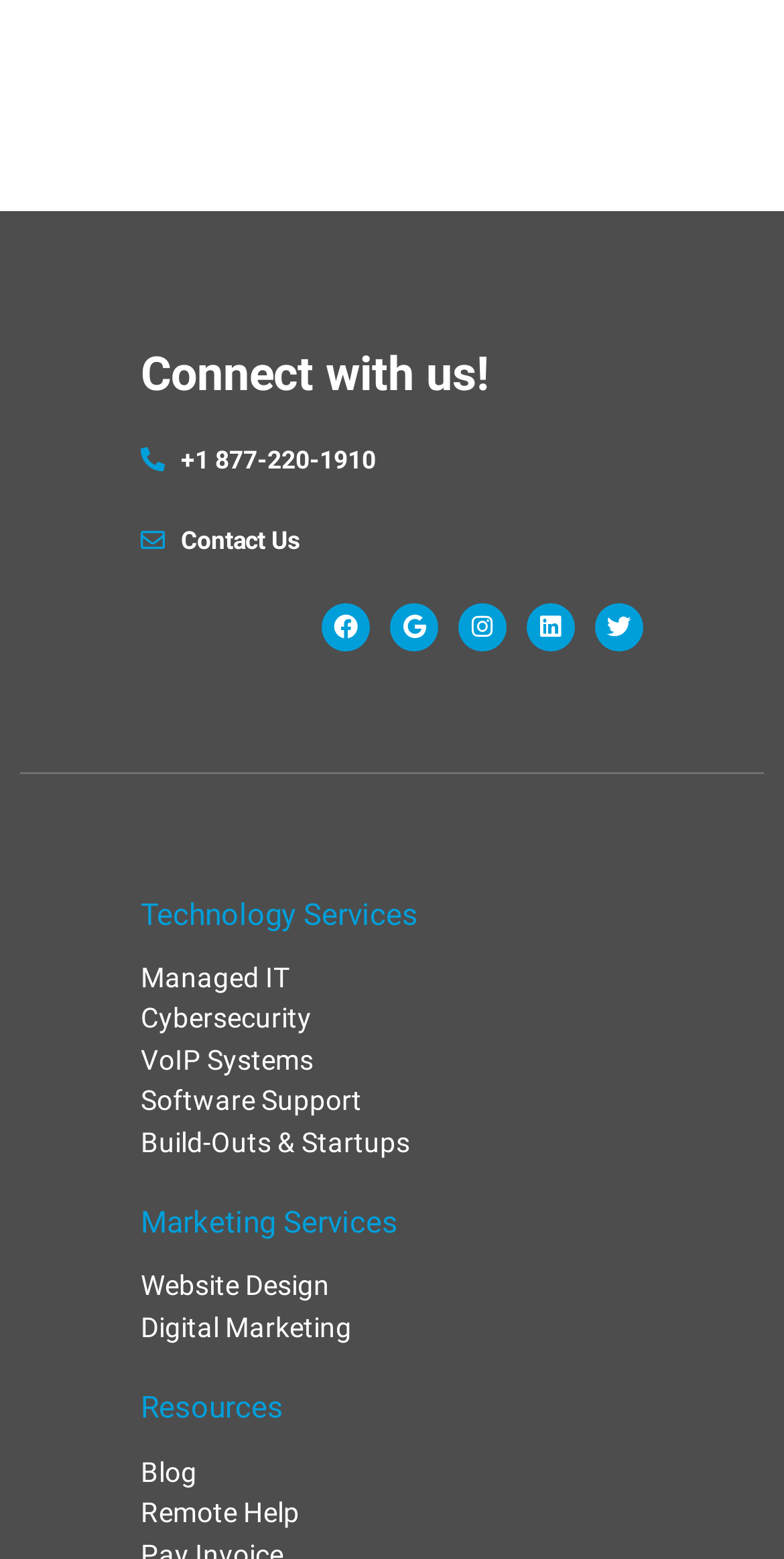Provide a one-word or one-phrase answer to the question:
What is the first service listed under Marketing Services?

Website Design